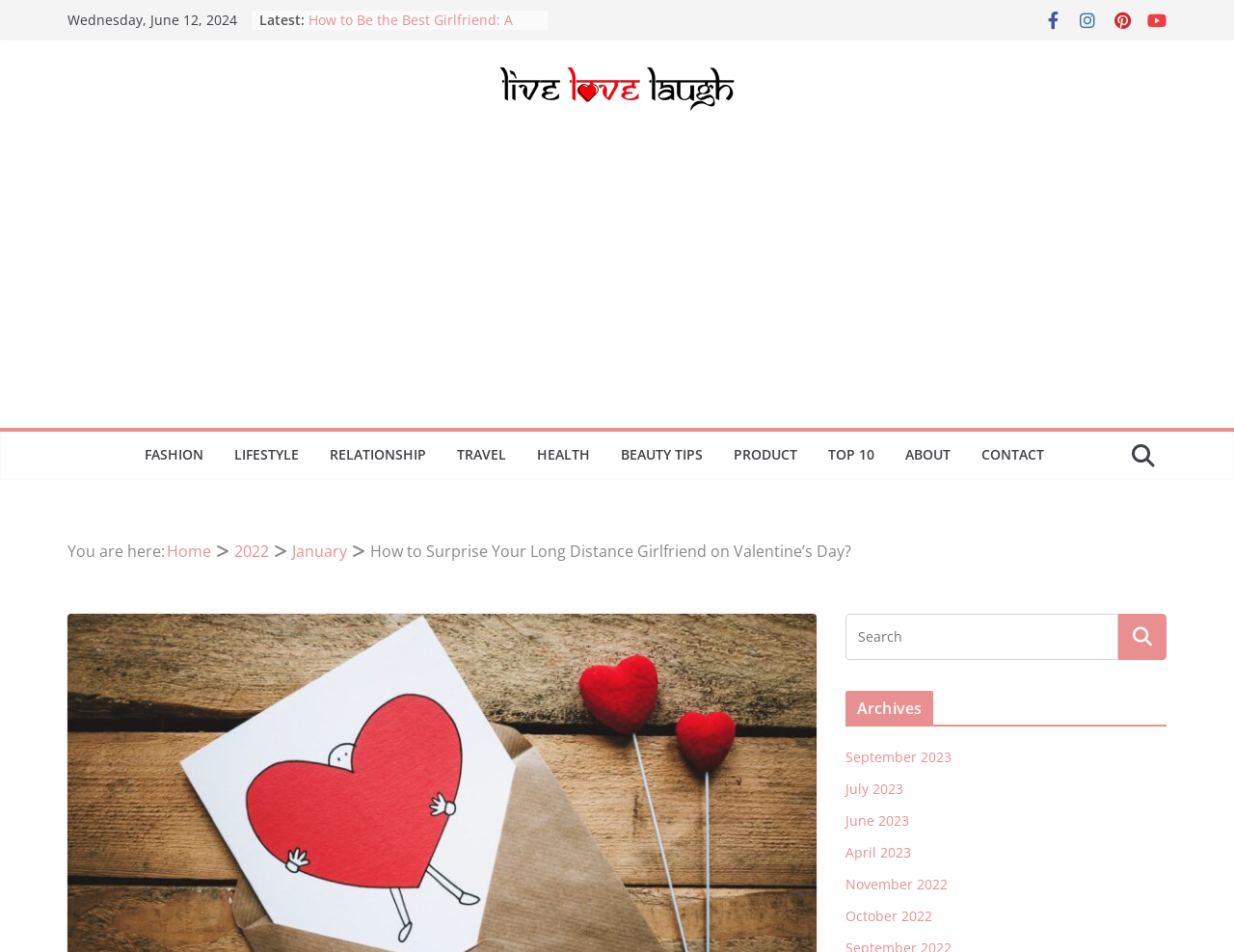Please find the top heading of the webpage and generate its text.

How to Surprise Your Long Distance Girlfriend on Valentine’s Day?